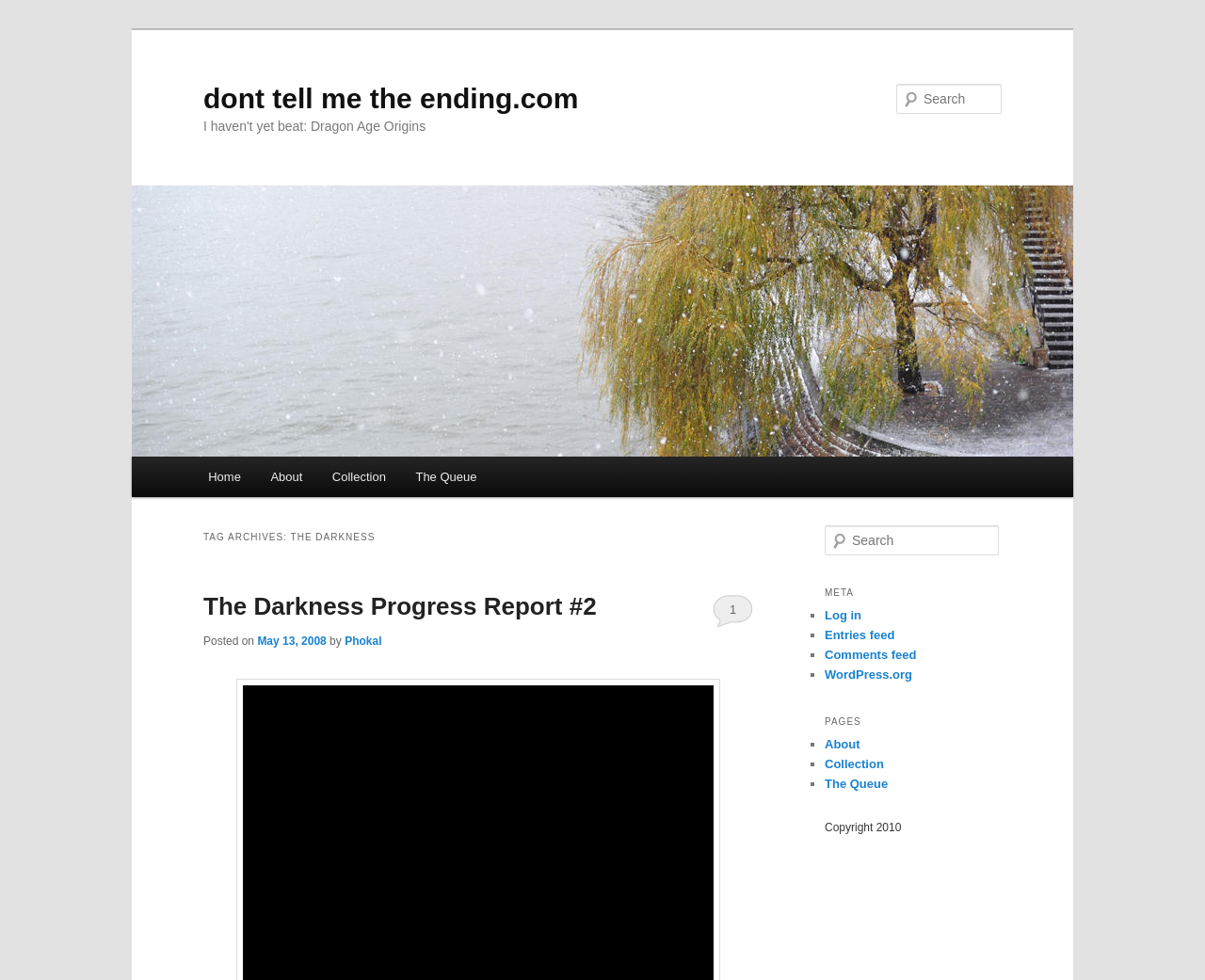Reply to the question with a single word or phrase:
What is the title of the post with the link 'The Darkness Progress Report #2'?

The Darkness Progress Report #2